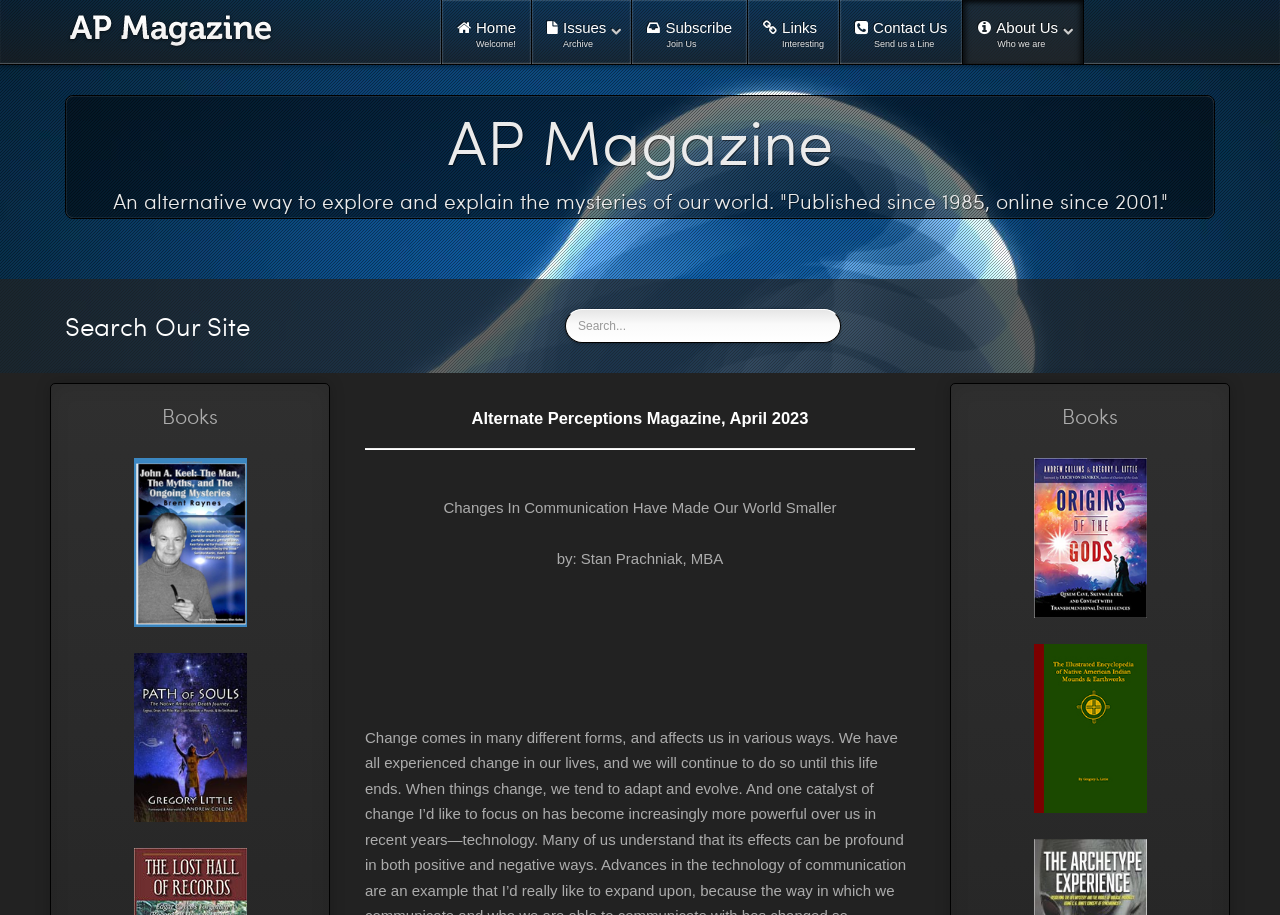Answer the question below using just one word or a short phrase: 
What is the purpose of the textbox?

Search